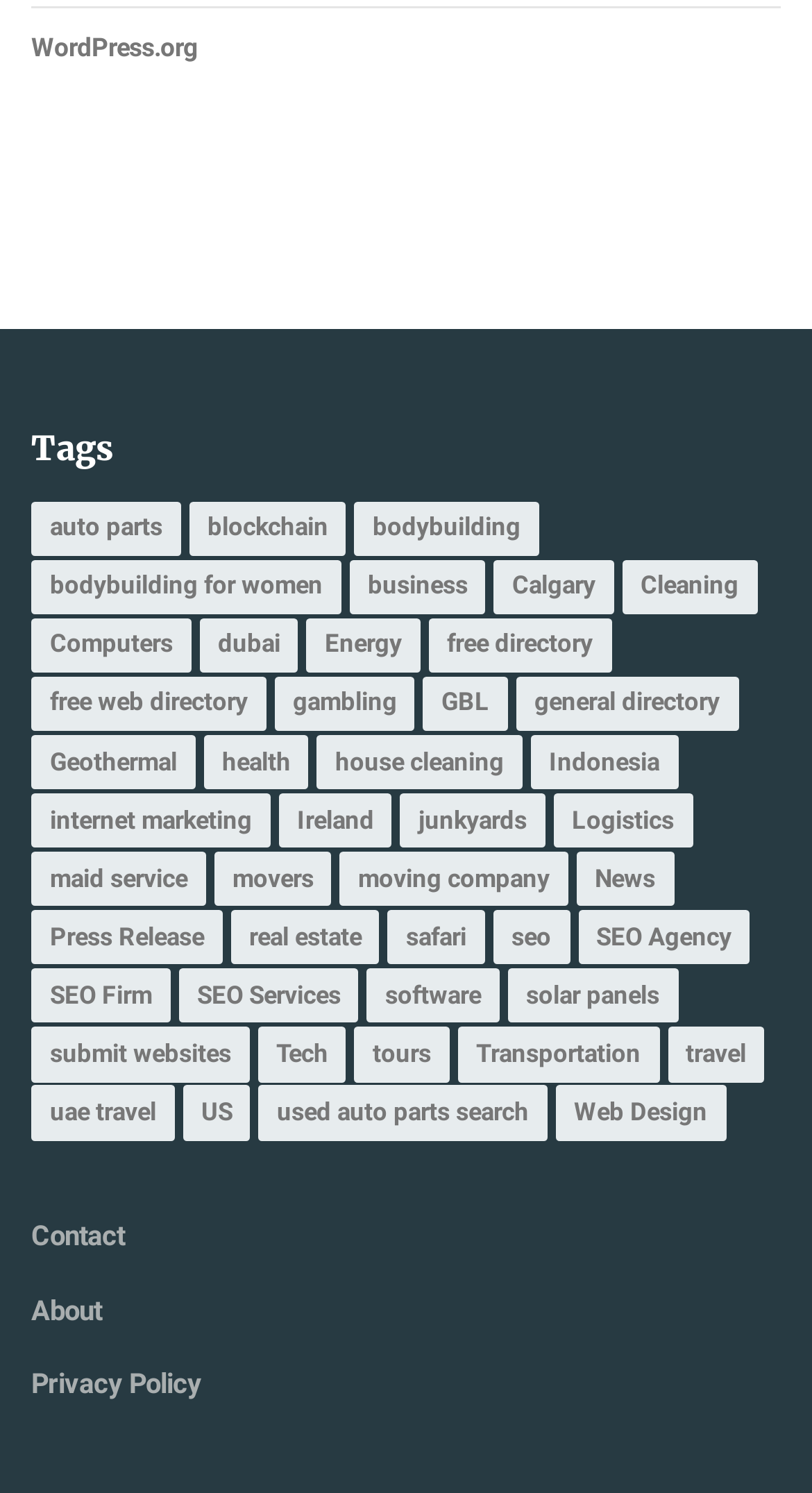Identify the bounding box coordinates of the element to click to follow this instruction: 'Click on the 'submit websites' link'. Ensure the coordinates are four float values between 0 and 1, provided as [left, top, right, bottom].

[0.038, 0.688, 0.307, 0.725]